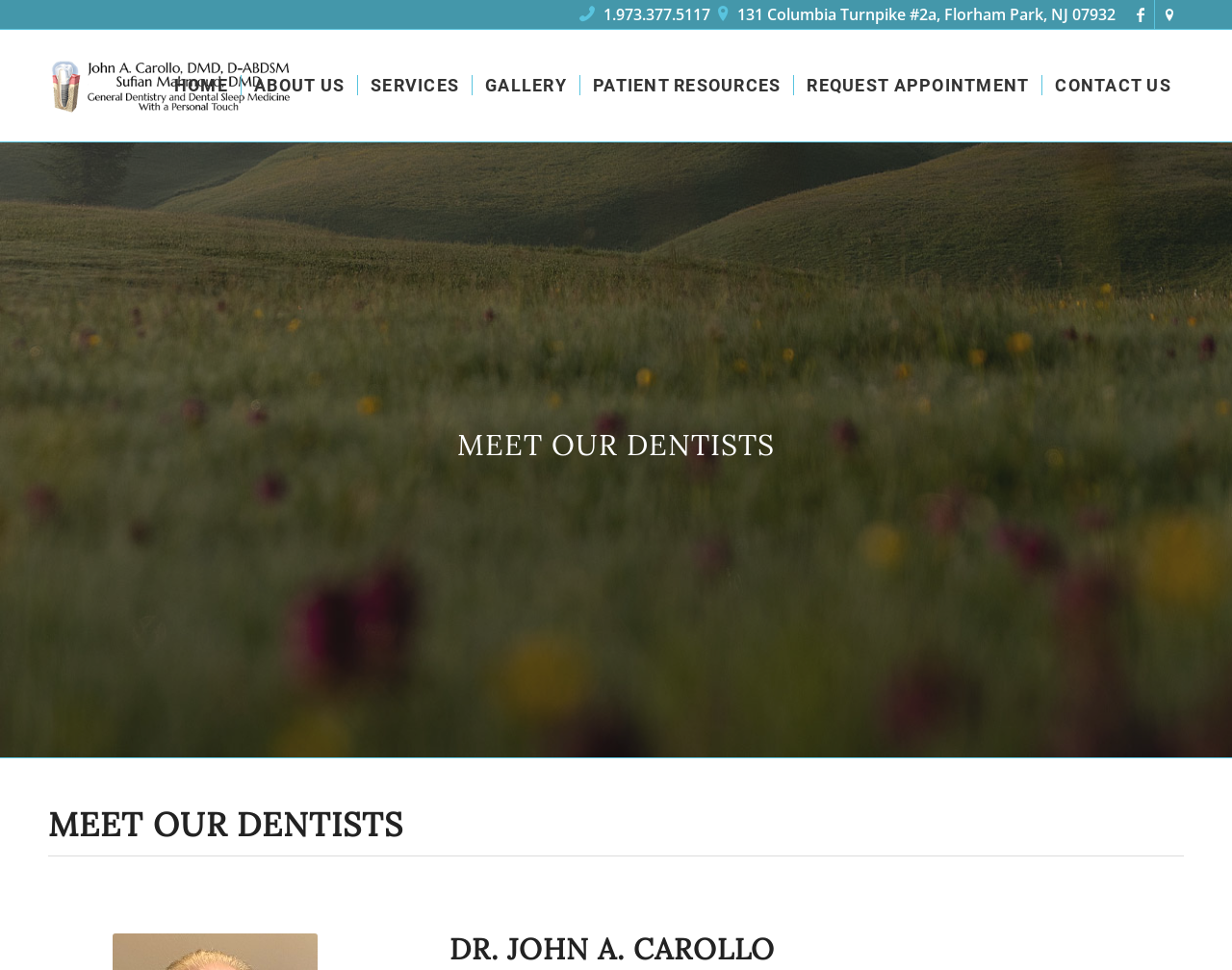Find the primary header on the webpage and provide its text.

MEET OUR DENTISTS